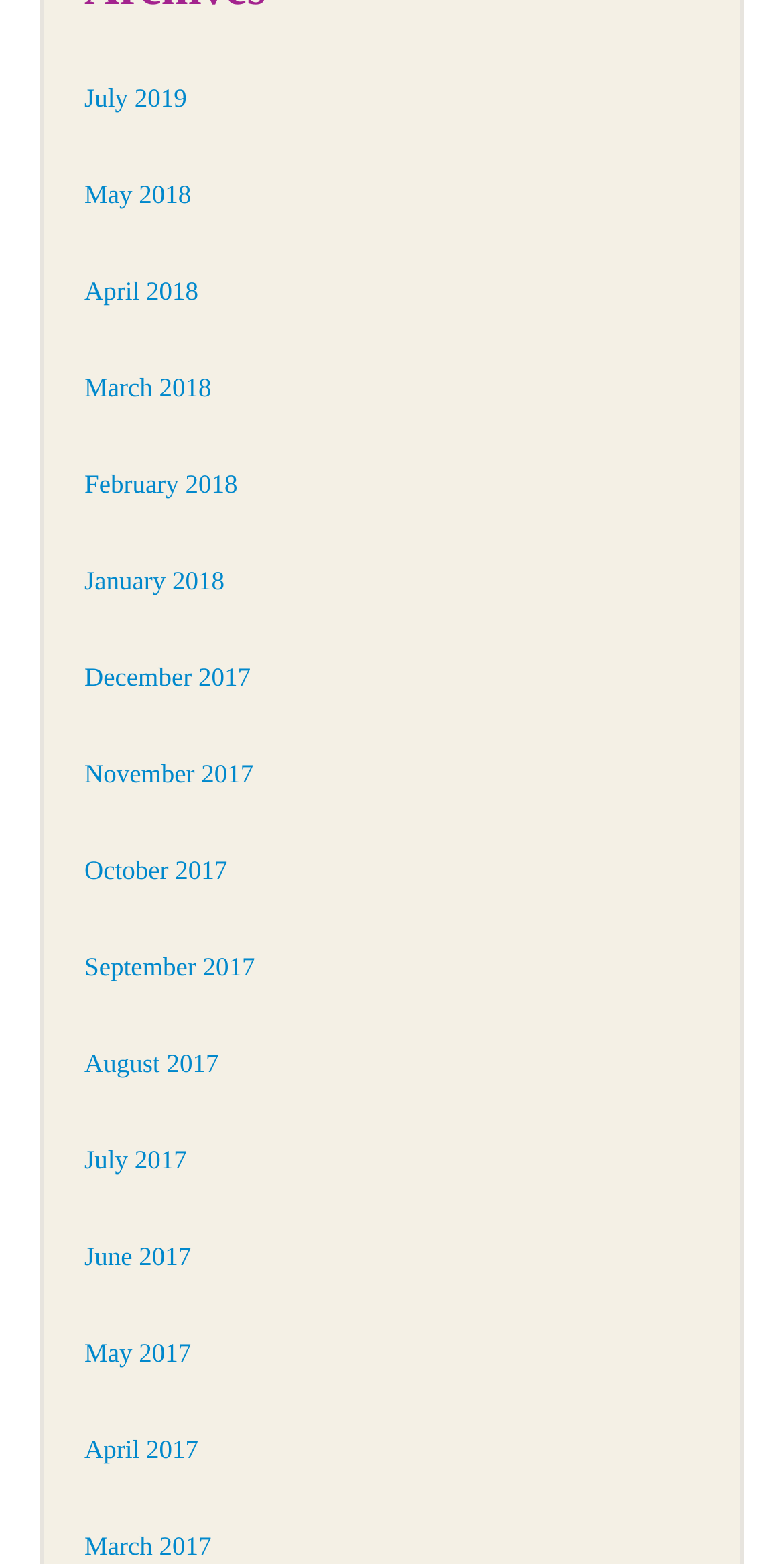How many months are listed in total?
Use the information from the screenshot to give a comprehensive response to the question.

I counted the number of links on the webpage, and there are 15 links, each representing a month from July 2017 to July 2019.